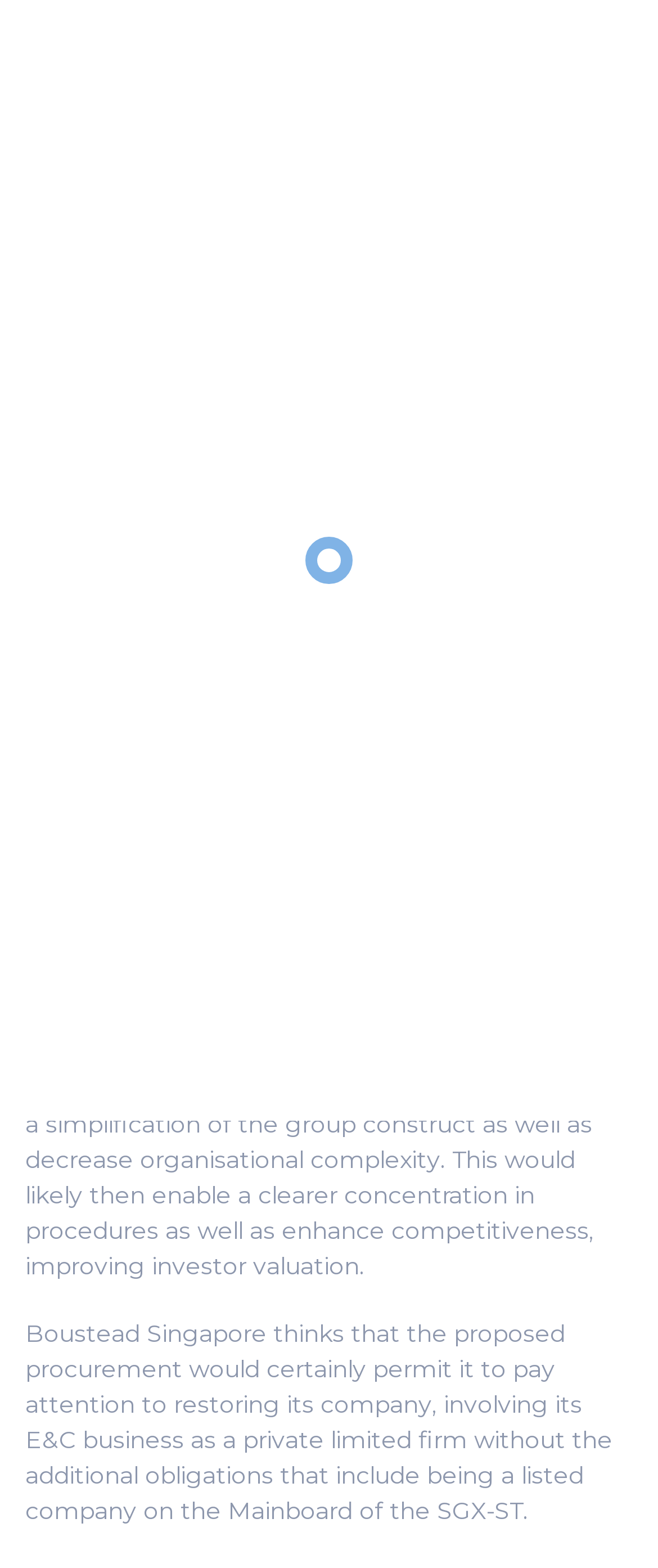Summarize the webpage with a detailed and informative caption.

The webpage is about Lentor Hills Residences, a condominium project by Guocoland, Hong Leong, and TID. At the top left corner, there is a logo of Lentor Hills Residences, which is an image. Below the logo, there is a prominent link to "BOOK SHOWFLAT APPOINTMENT" that spans almost the entire width of the page. 

To the top right corner, there is a navigation button labeled "Toggle navigation" that is not expanded. When expanded, it reveals a menu with several options, including "Site Editor", a date "February 9, 2023", a category "Uncategorized", and a comment count "0 Comments".

The main content of the webpage appears to be a news article or blog post. The title of the article is "Boustead Singapore makes 90 cent per share privatisation offer for Boustead Projects", which is a heading. The article consists of two paragraphs of text, describing the proposed purchase and its potential benefits, including simplifying the group structure, reducing organisational complexity, and enhancing competitiveness.